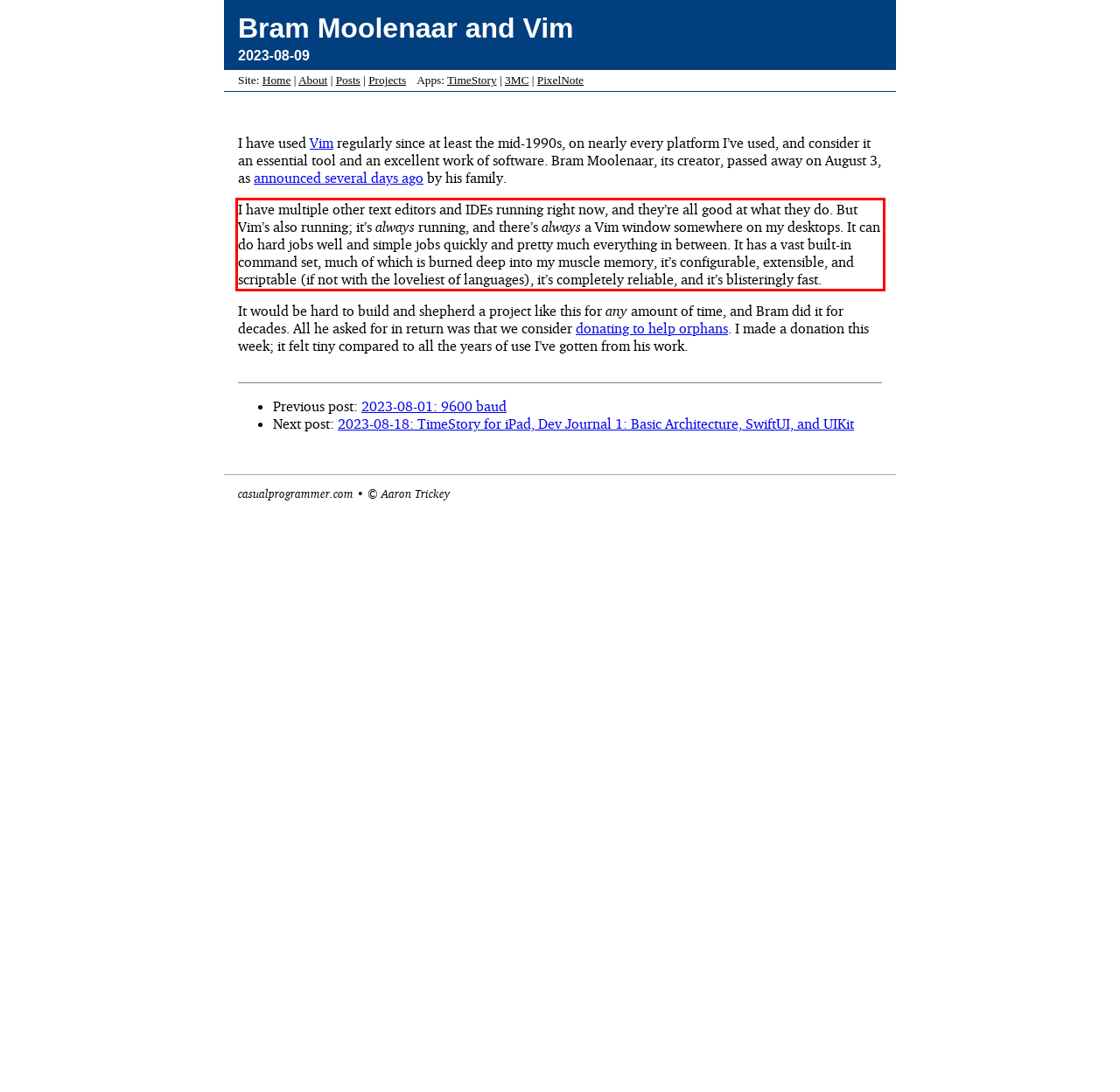Given a screenshot of a webpage with a red bounding box, extract the text content from the UI element inside the red bounding box.

I have multiple other text editors and IDEs running right now, and they’re all good at what they do. But Vim’s also running; it’s always running, and there’s always a Vim window somewhere on my desktops. It can do hard jobs well and simple jobs quickly and pretty much everything in between. It has a vast built-in command set, much of which is burned deep into my muscle memory, it’s configurable, extensible, and scriptable (if not with the loveliest of languages), it’s completely reliable, and it’s blisteringly fast.